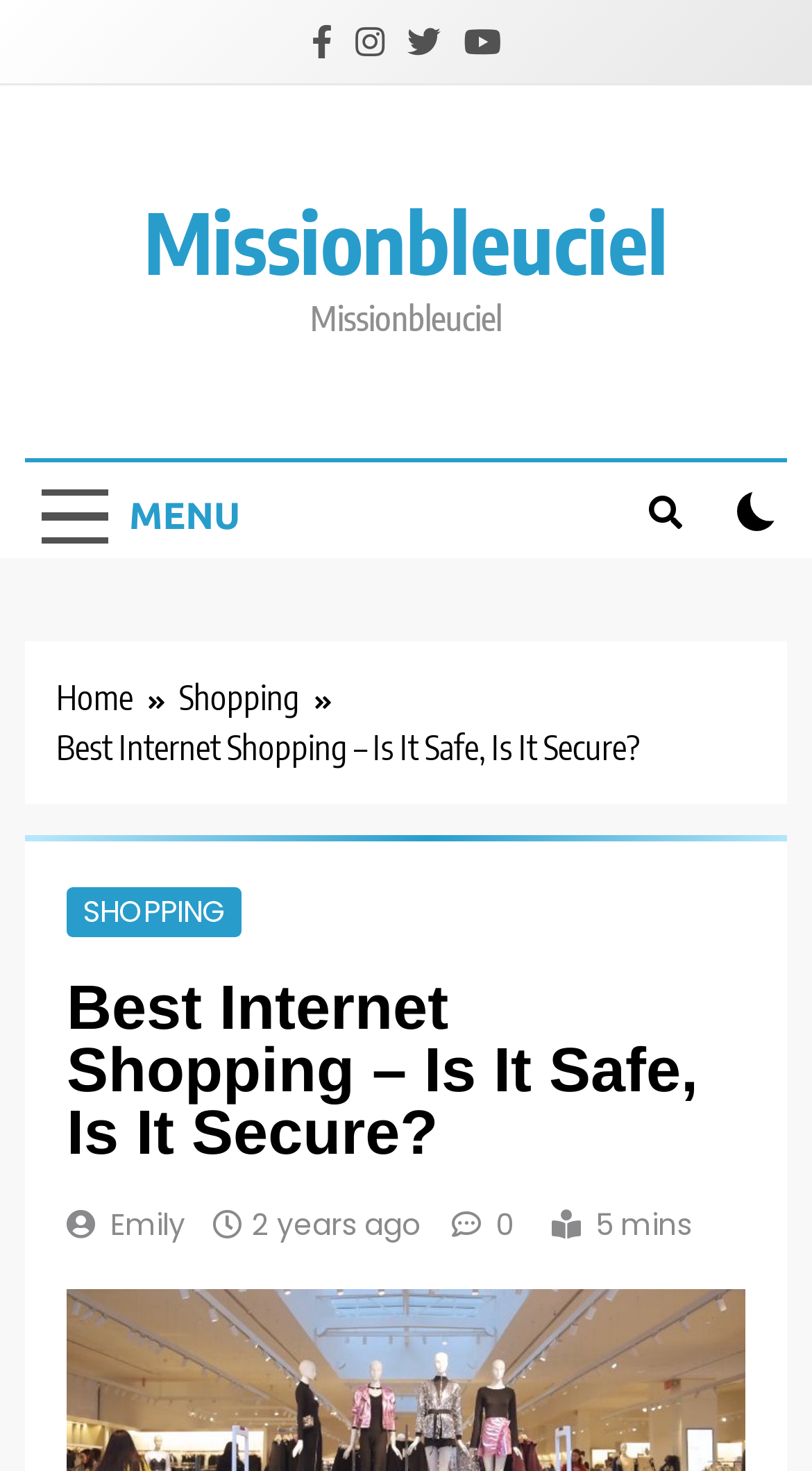What is the name of the author of the article?
Based on the visual content, answer with a single word or a brief phrase.

Emily